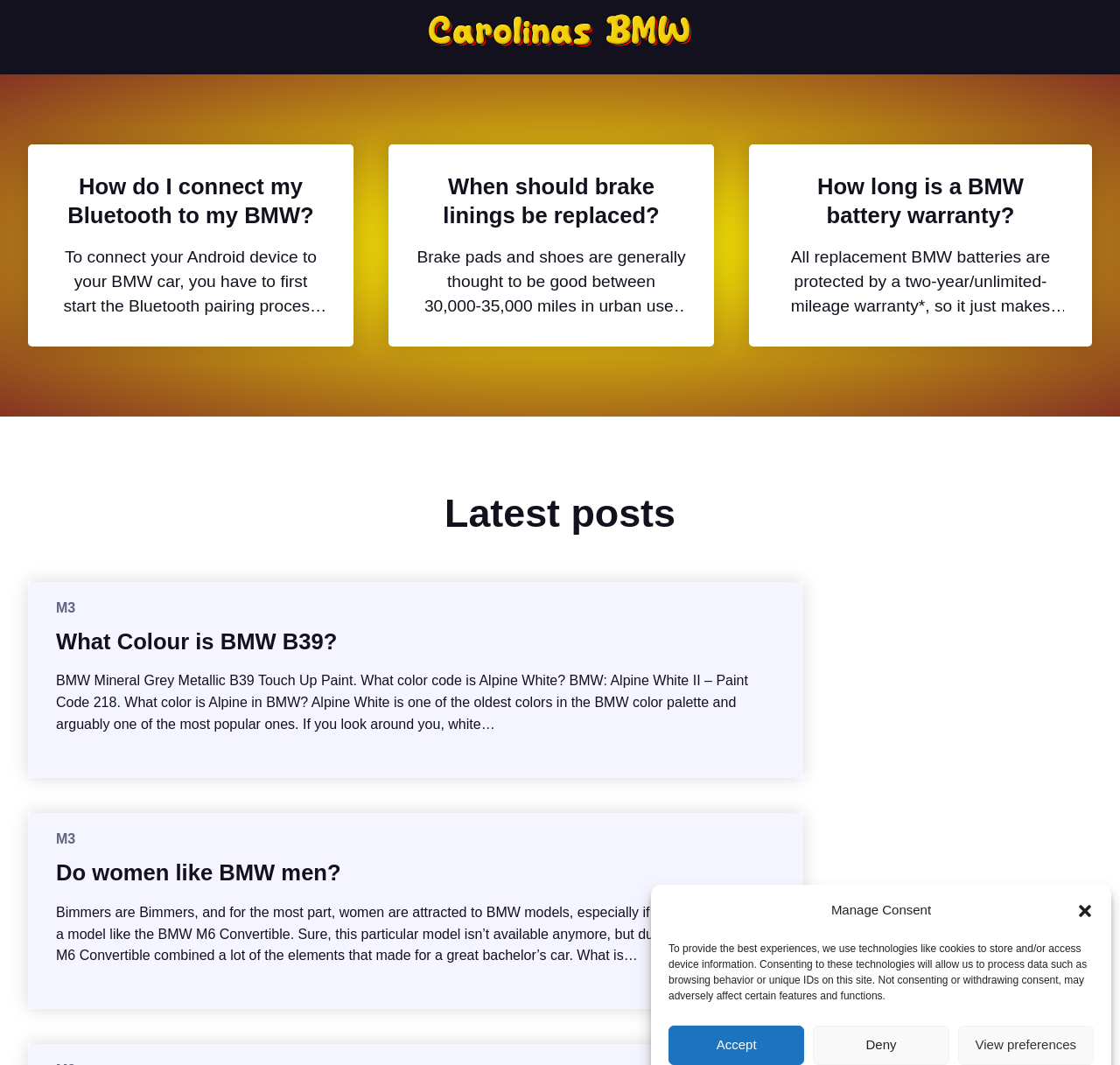What is the warranty period for a replacement BMW battery?
Based on the image, give a one-word or short phrase answer.

Two years